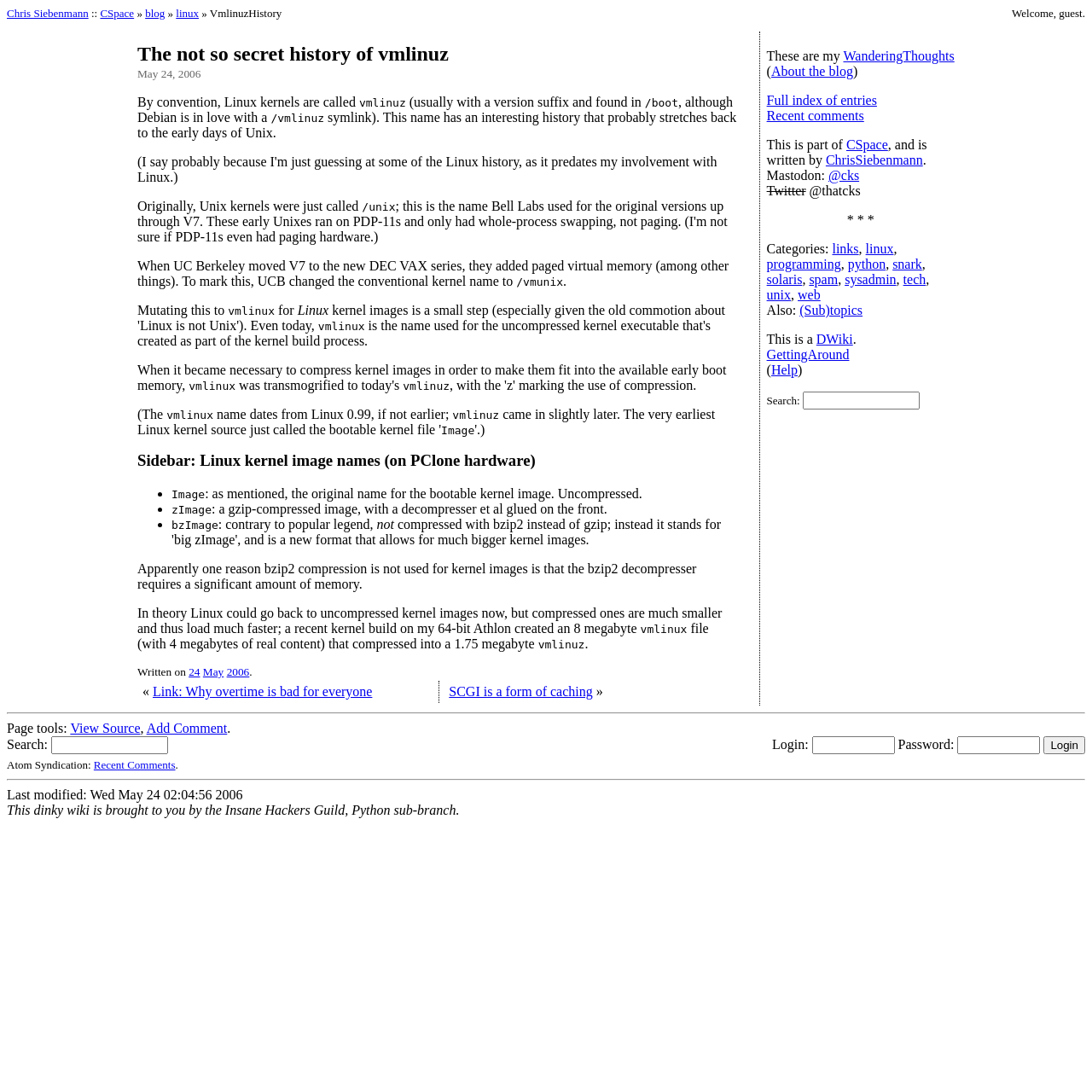What is the name of the blog? Examine the screenshot and reply using just one word or a brief phrase.

Chris's Wiki